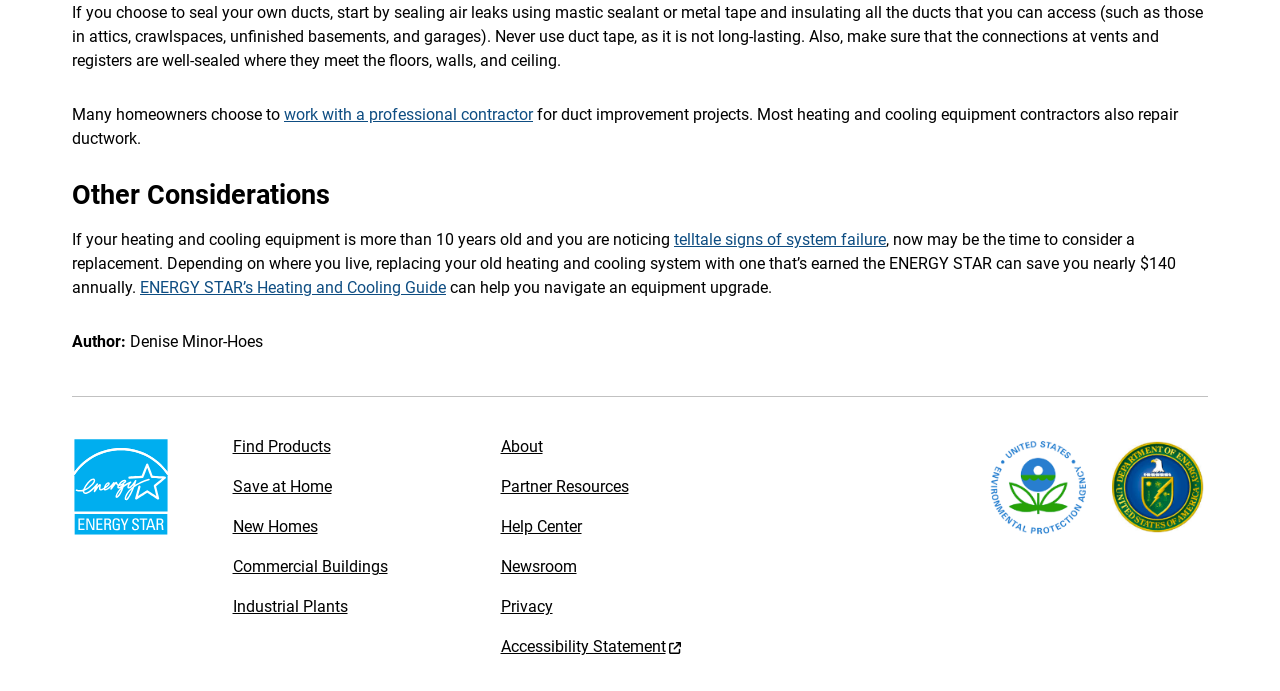Given the description "About", determine the bounding box of the corresponding UI element.

[0.391, 0.63, 0.424, 0.665]